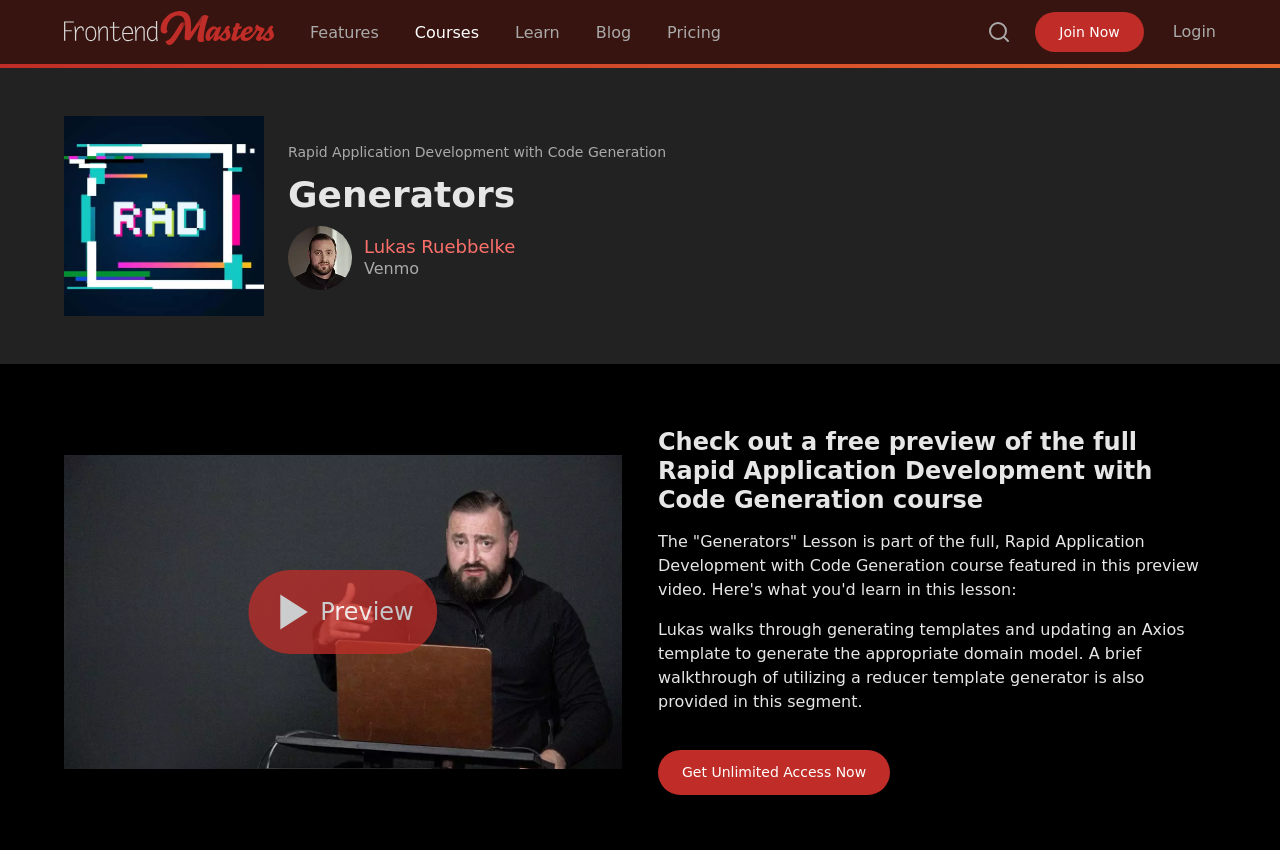What is the name of the course featured in this preview video?
Look at the image and answer the question using a single word or phrase.

Rapid Application Development with Code Generation